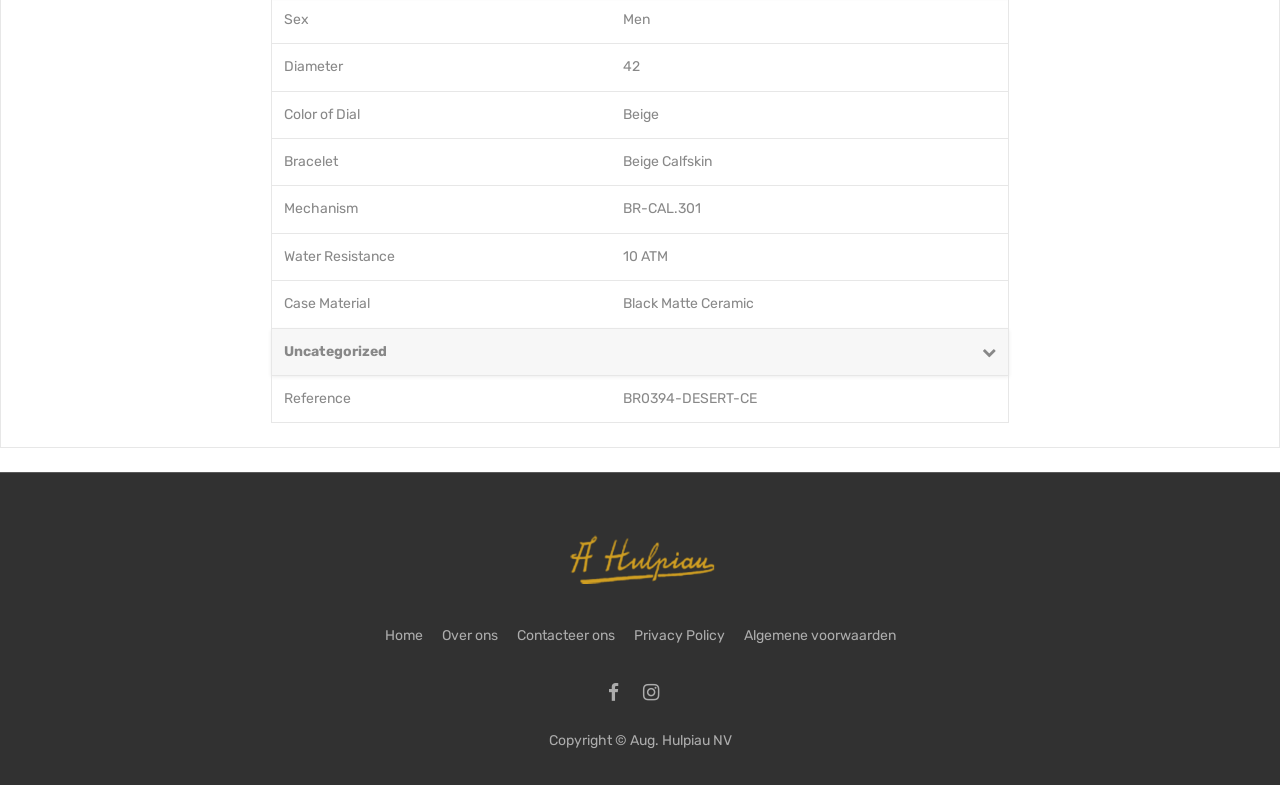Please provide a comprehensive answer to the question below using the information from the image: What is the water resistance of the watch?

The water resistance of the watch can be found in the gridcell with the label 'Water Resistance' which has a value of '10 ATM'.